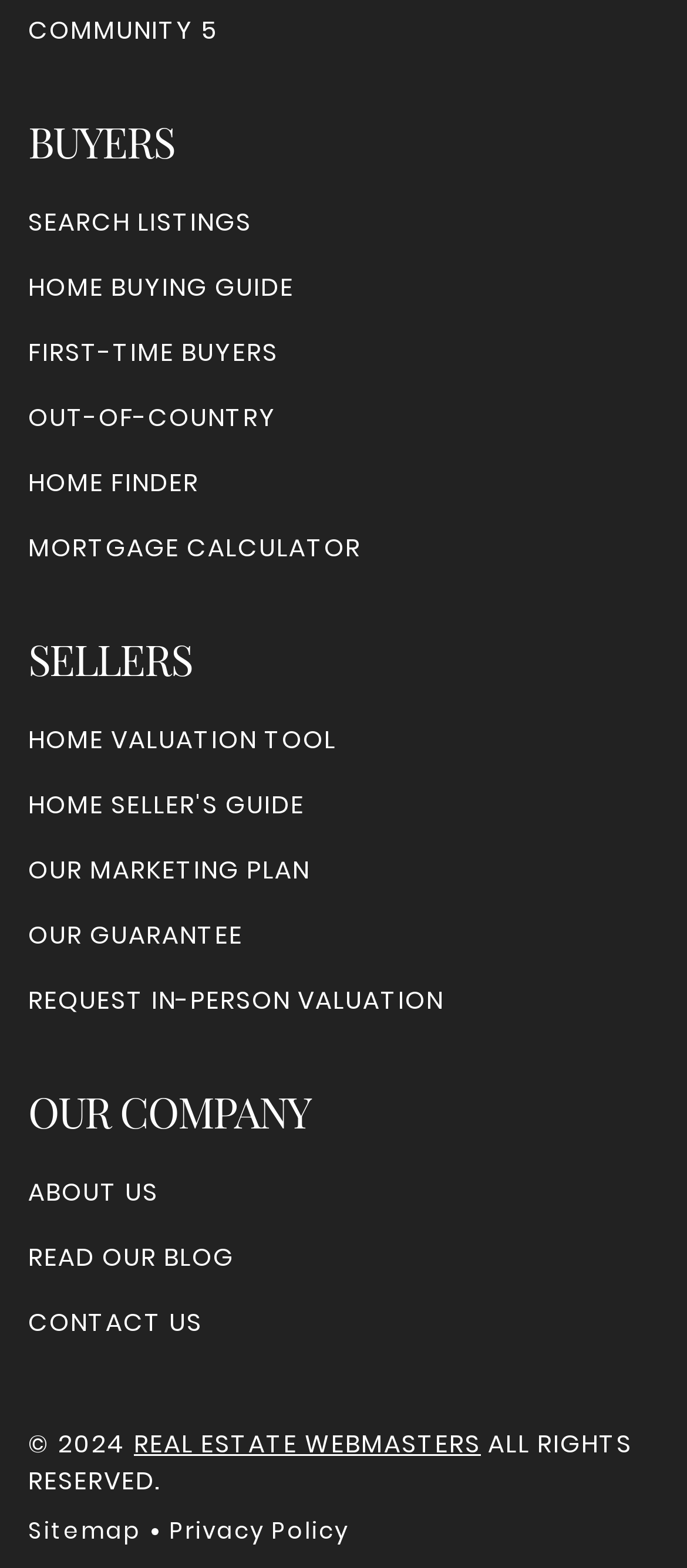What is the last link under 'OUR COMPANY'?
Look at the image and answer the question using a single word or phrase.

CONTACT US